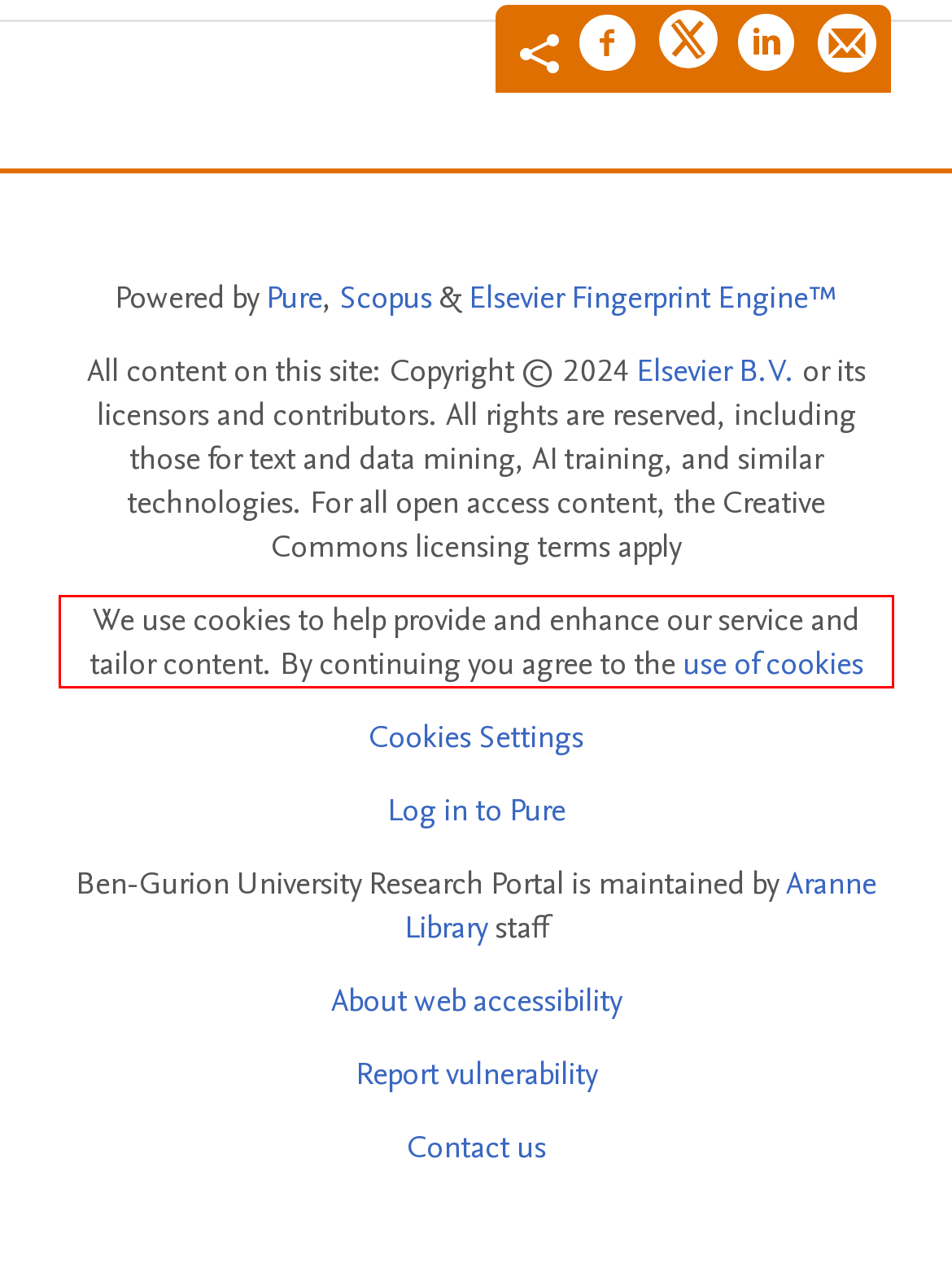The screenshot you have been given contains a UI element surrounded by a red rectangle. Use OCR to read and extract the text inside this red rectangle.

We use cookies to help provide and enhance our service and tailor content. By continuing you agree to the use of cookies